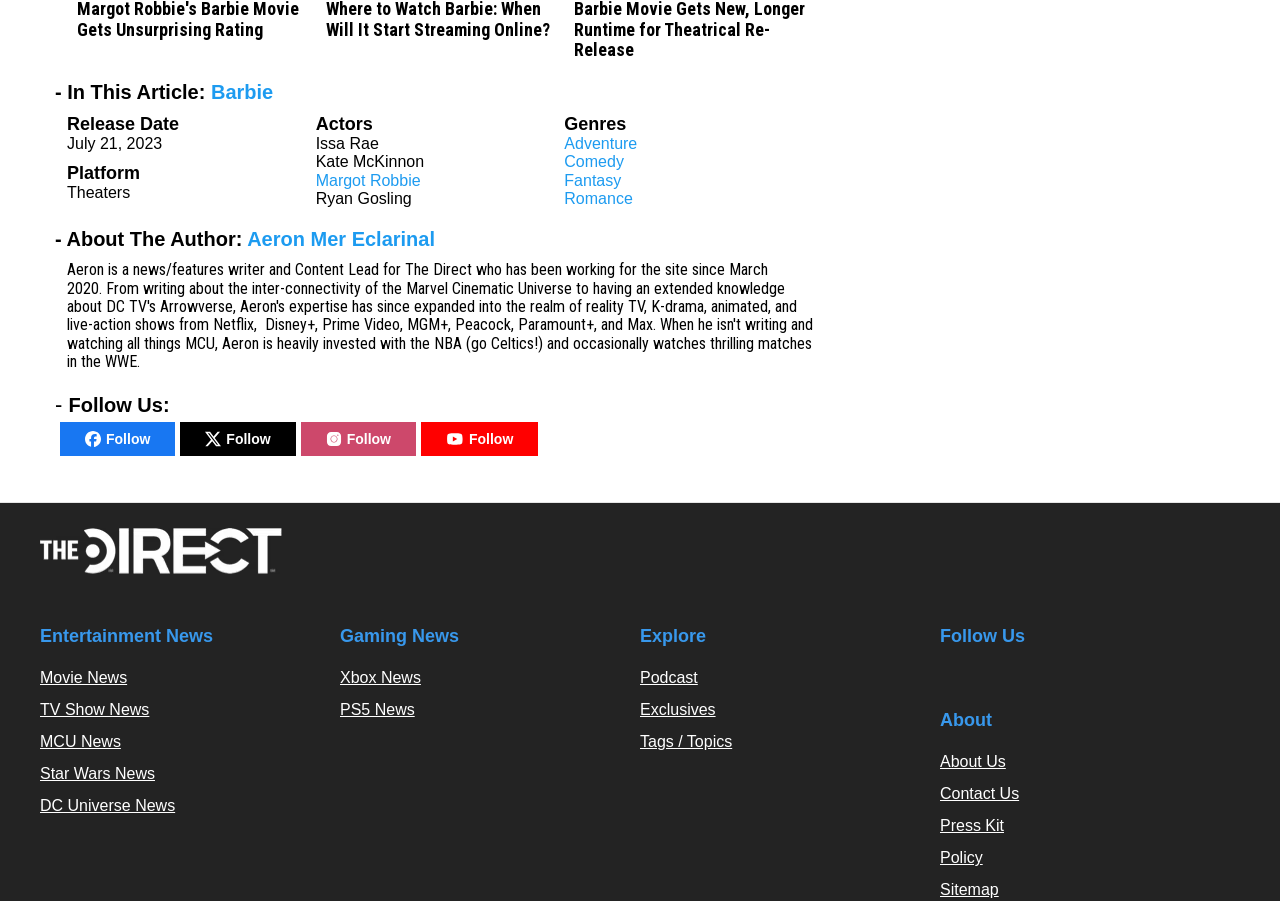Please respond to the question with a concise word or phrase:
Who are the actors in the Barbie movie?

Issa Rae, Kate McKinnon, Margot Robbie, Ryan Gosling